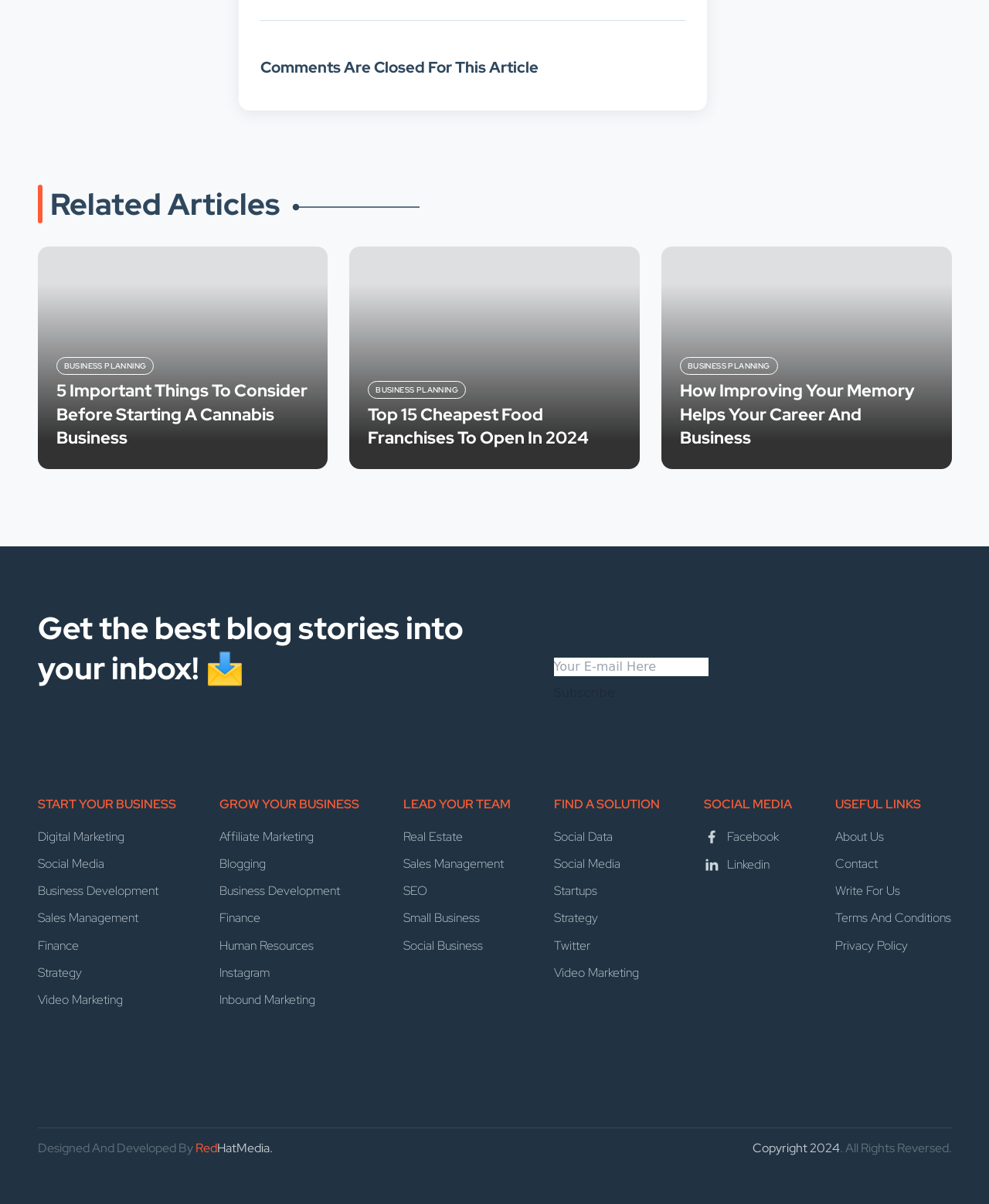What is the purpose of the textbox?
Using the visual information from the image, give a one-word or short-phrase answer.

Subscribe to newsletter